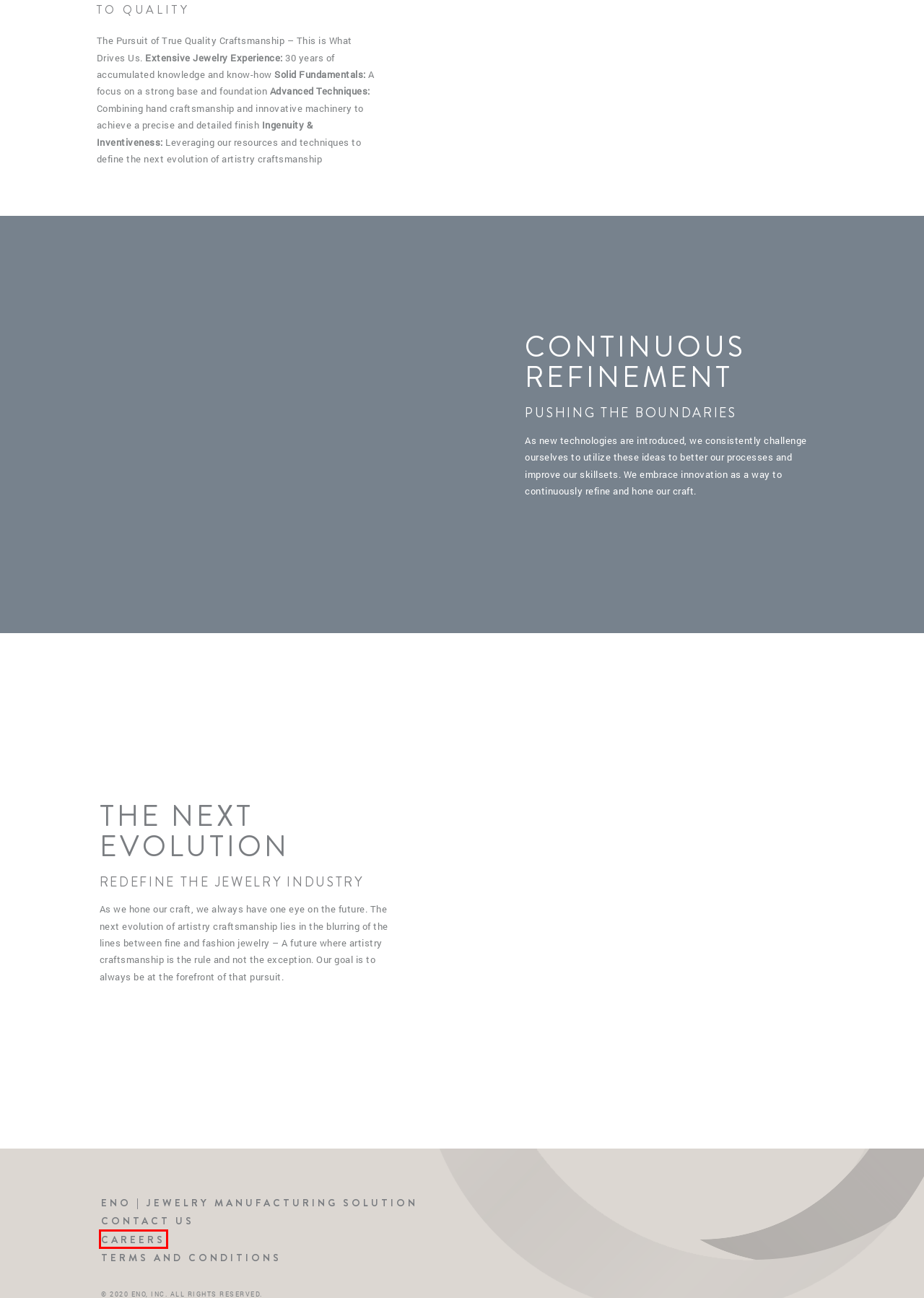Analyze the screenshot of a webpage that features a red rectangle bounding box. Pick the webpage description that best matches the new webpage you would see after clicking on the element within the red bounding box. Here are the candidates:
A. About
B. ENO | Premium Jewelry Manufacturing Solution
C. Contact
D. Terms and Conditions
E. Careers
F. Supply Chain Audit and Compliance
G. Product Integrity
H. Techniques

E